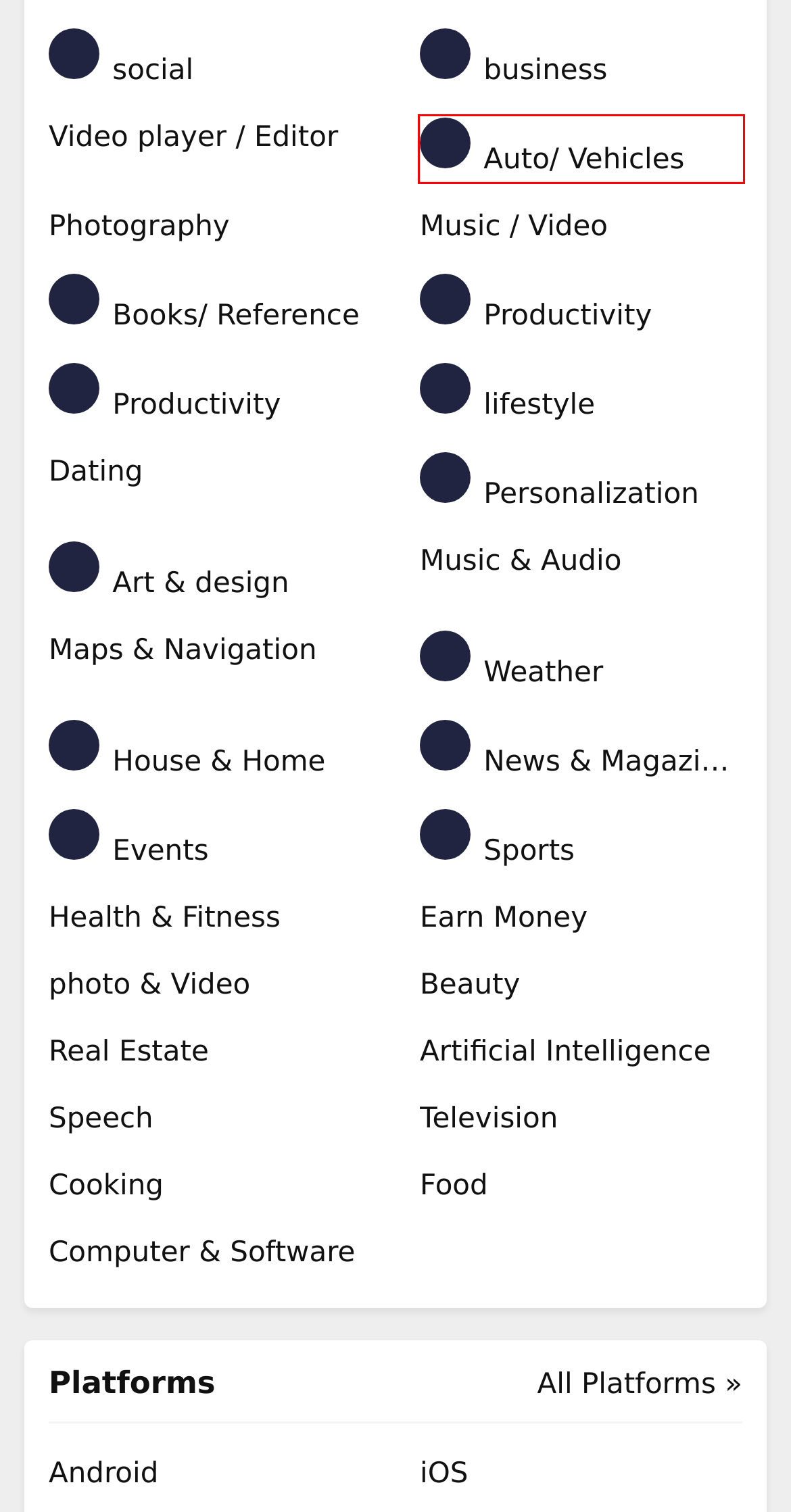You have a screenshot of a webpage with a red rectangle bounding box. Identify the best webpage description that corresponds to the new webpage after clicking the element within the red bounding box. Here are the candidates:
A. Speech › Get Famous Apps
B. Auto/ Vehicles › Get Famous Apps
C. Earn Money › Get Famous Apps
D. lifestyle › Get Famous Apps
E. Music & Audio › Get Famous Apps
F. News & Magazines › Get Famous Apps
G. Beauty › Get Famous Apps
H. Computer & Software › Get Famous Apps

B